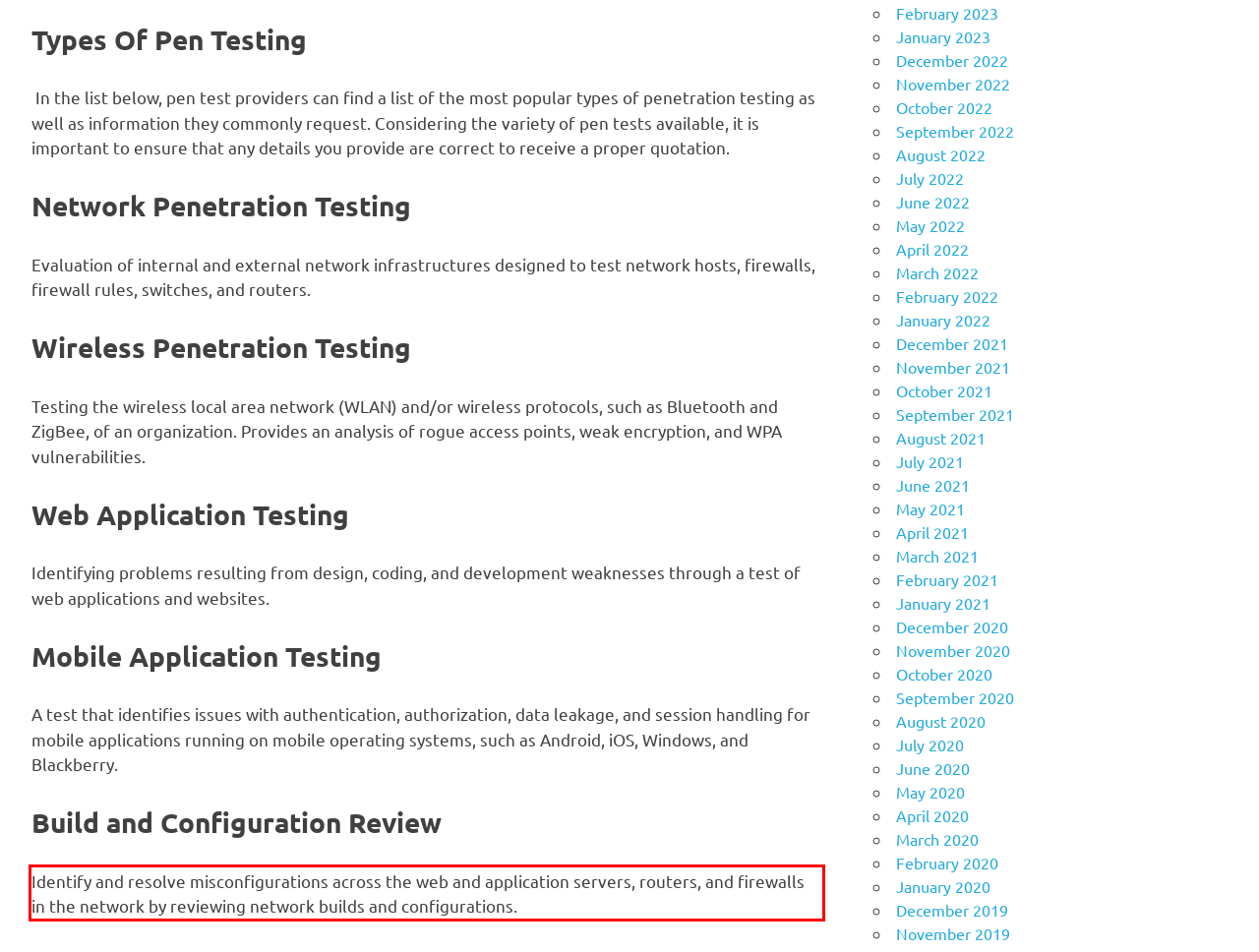Given the screenshot of a webpage, identify the red rectangle bounding box and recognize the text content inside it, generating the extracted text.

Identify and resolve misconfigurations across the web and application servers, routers, and firewalls in the network by reviewing network builds and configurations.